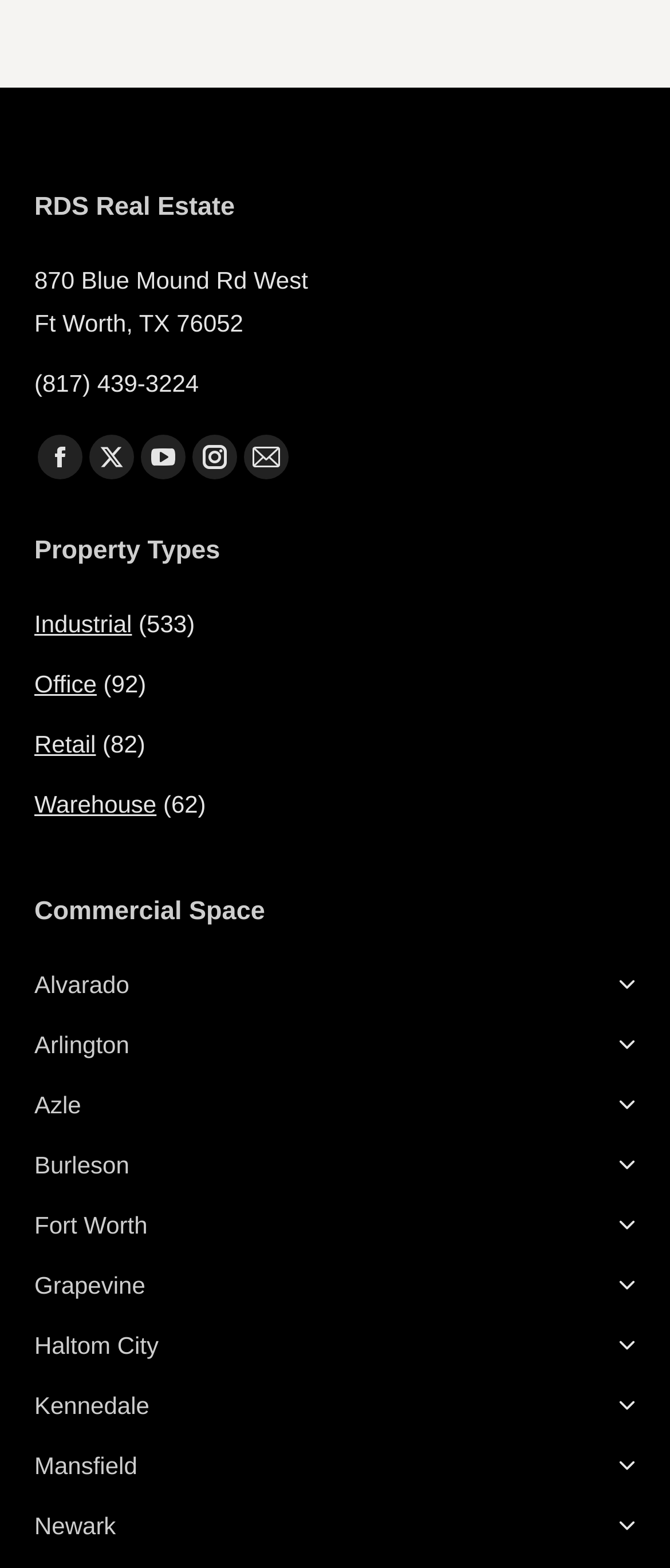Find the bounding box coordinates of the area to click in order to follow the instruction: "View Industrial properties".

[0.051, 0.389, 0.197, 0.406]